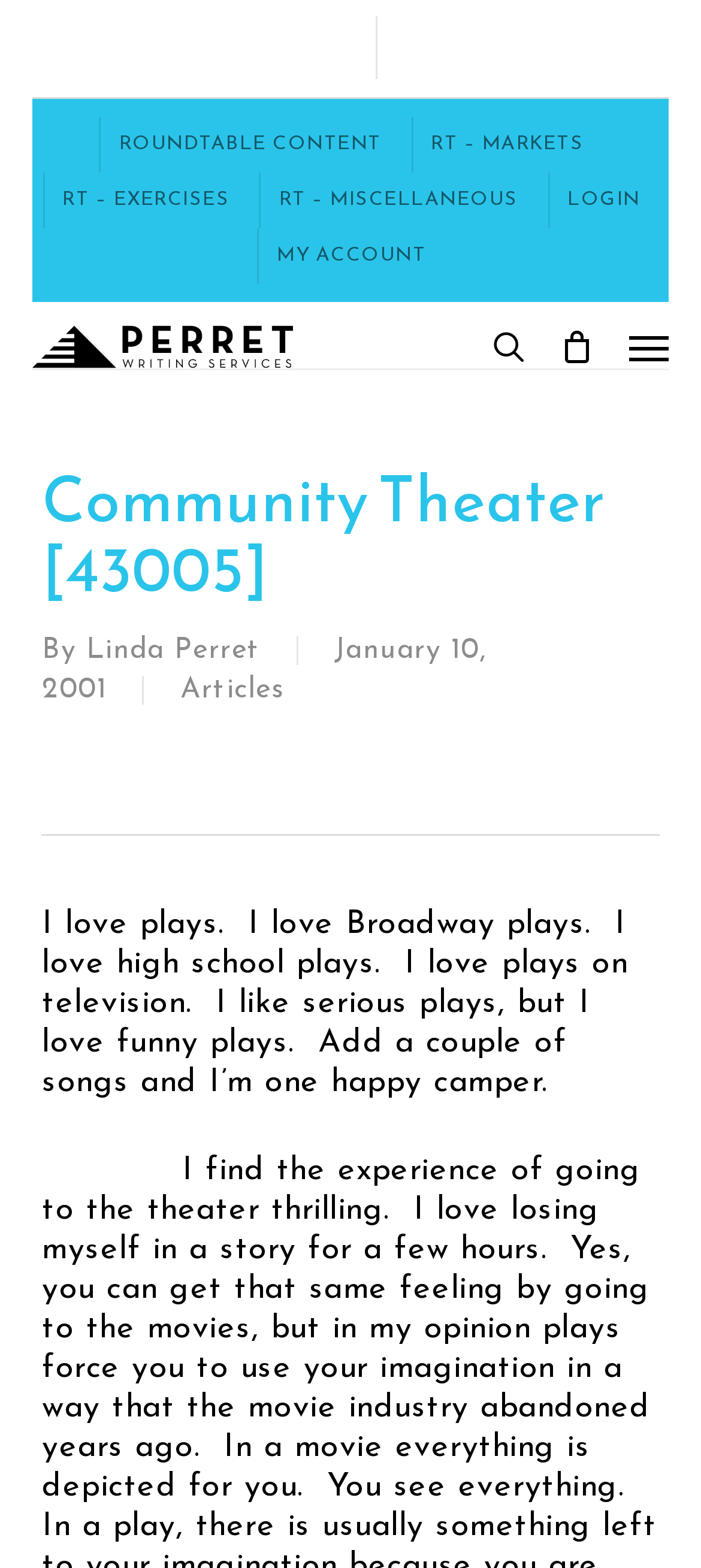Please respond in a single word or phrase: 
What is the date of the article?

January 10, 2001